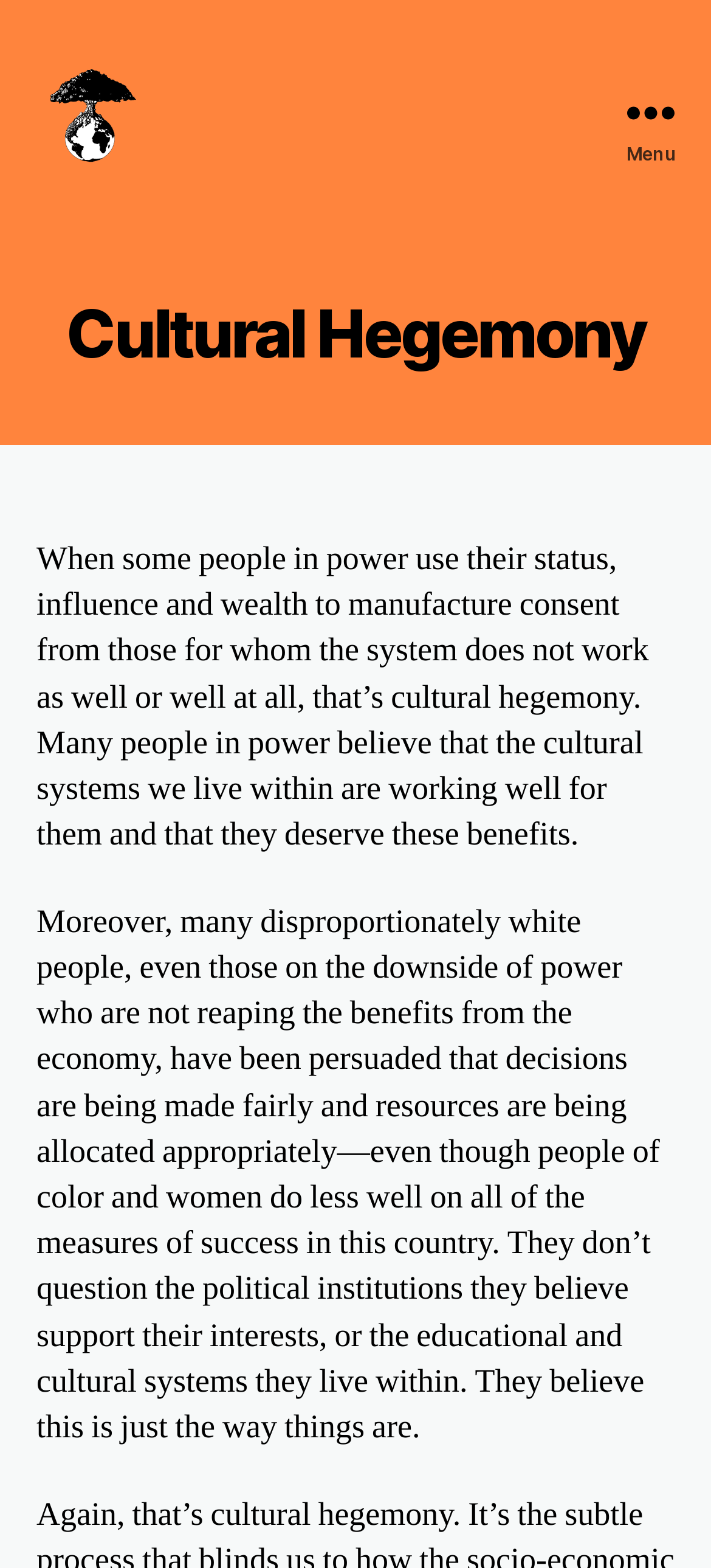Use a single word or phrase to respond to the question:
What do many people believe about the political institutions?

They support their interests